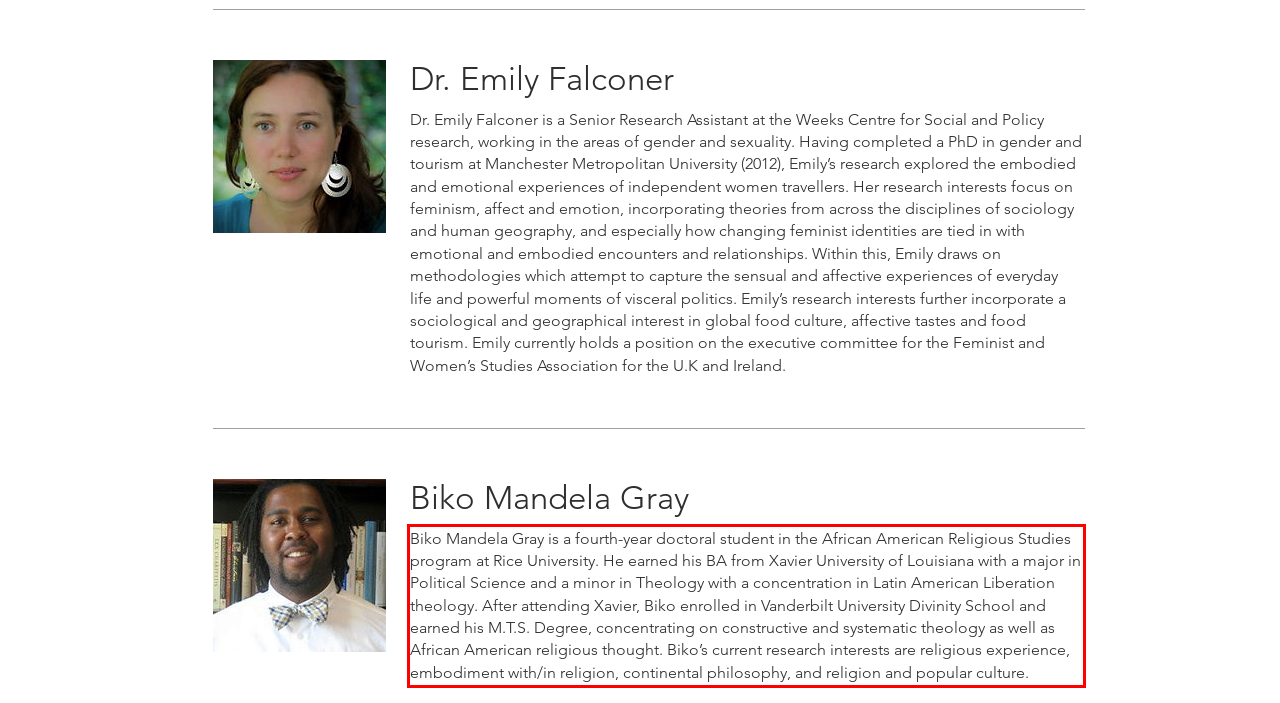Given a screenshot of a webpage with a red bounding box, extract the text content from the UI element inside the red bounding box.

Biko Mandela Gray is a fourth-year doctoral student in the African American Religious Studies program at Rice University. He earned his BA from Xavier University of Louisiana with a major in Political Science and a minor in Theology with a concentration in Latin American Liberation theology. After attending Xavier, Biko enrolled in Vanderbilt University Divinity School and earned his M.T.S. Degree, concentrating on constructive and systematic theology as well as African American religious thought. Biko’s current research interests are religious experience, embodiment with/in religion, continental philosophy, and religion and popular culture.